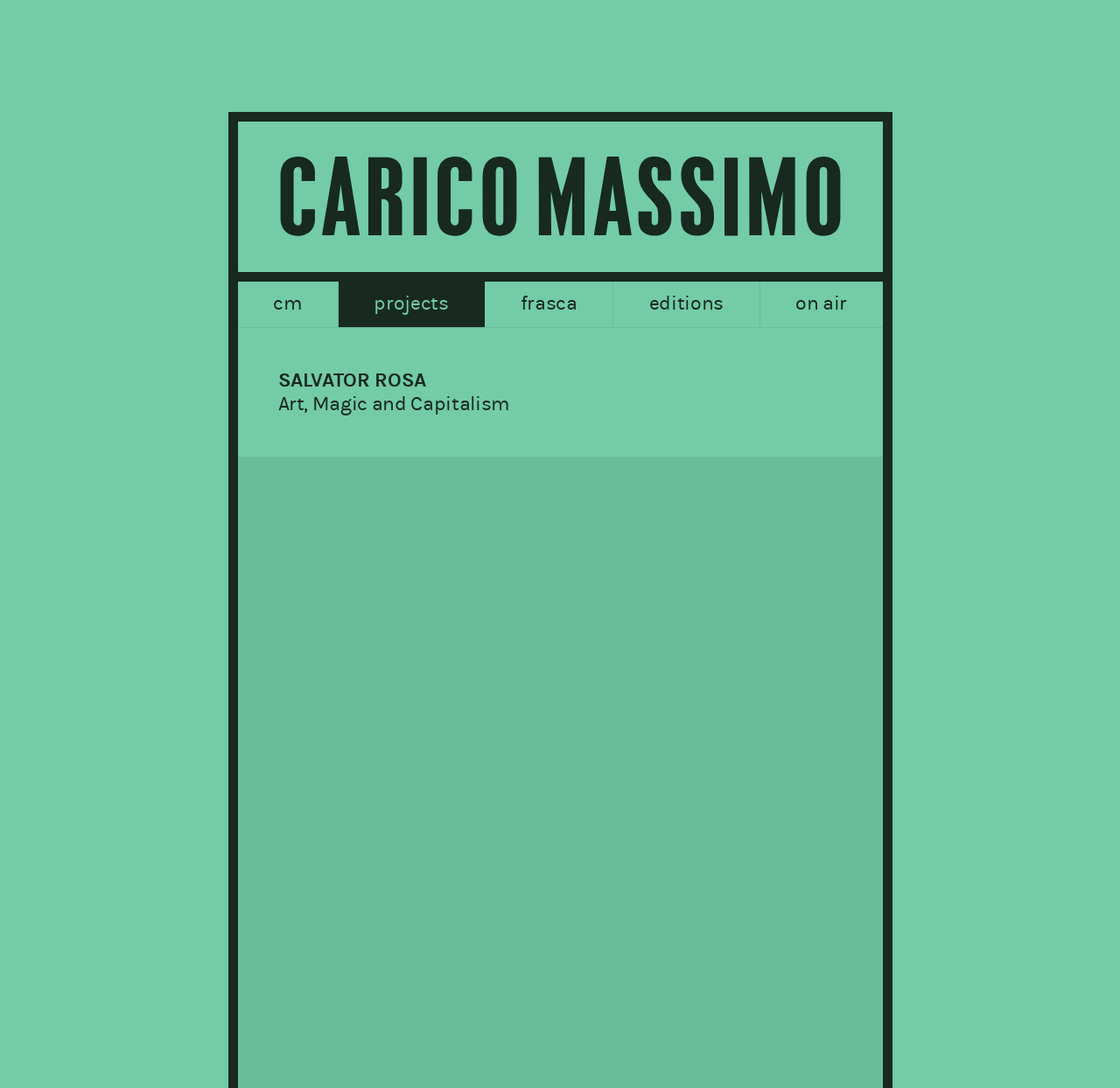Predict the bounding box of the UI element based on this description: "frasca".

[0.433, 0.259, 0.547, 0.3]